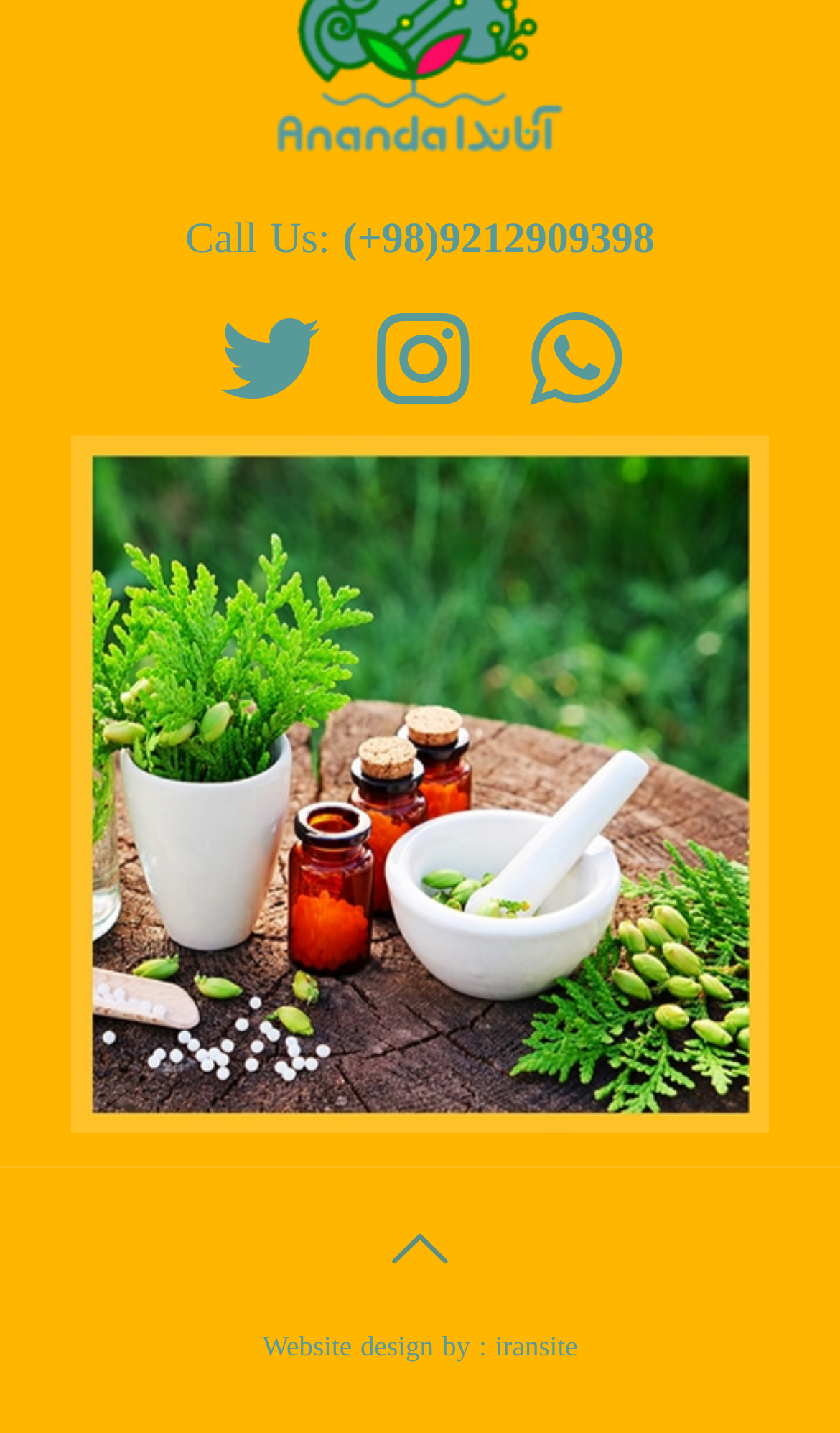Determine the bounding box coordinates (top-left x, top-left y, bottom-right x, bottom-right y) of the UI element described in the following text: (+98)9212909398

[0.393, 0.148, 0.779, 0.19]